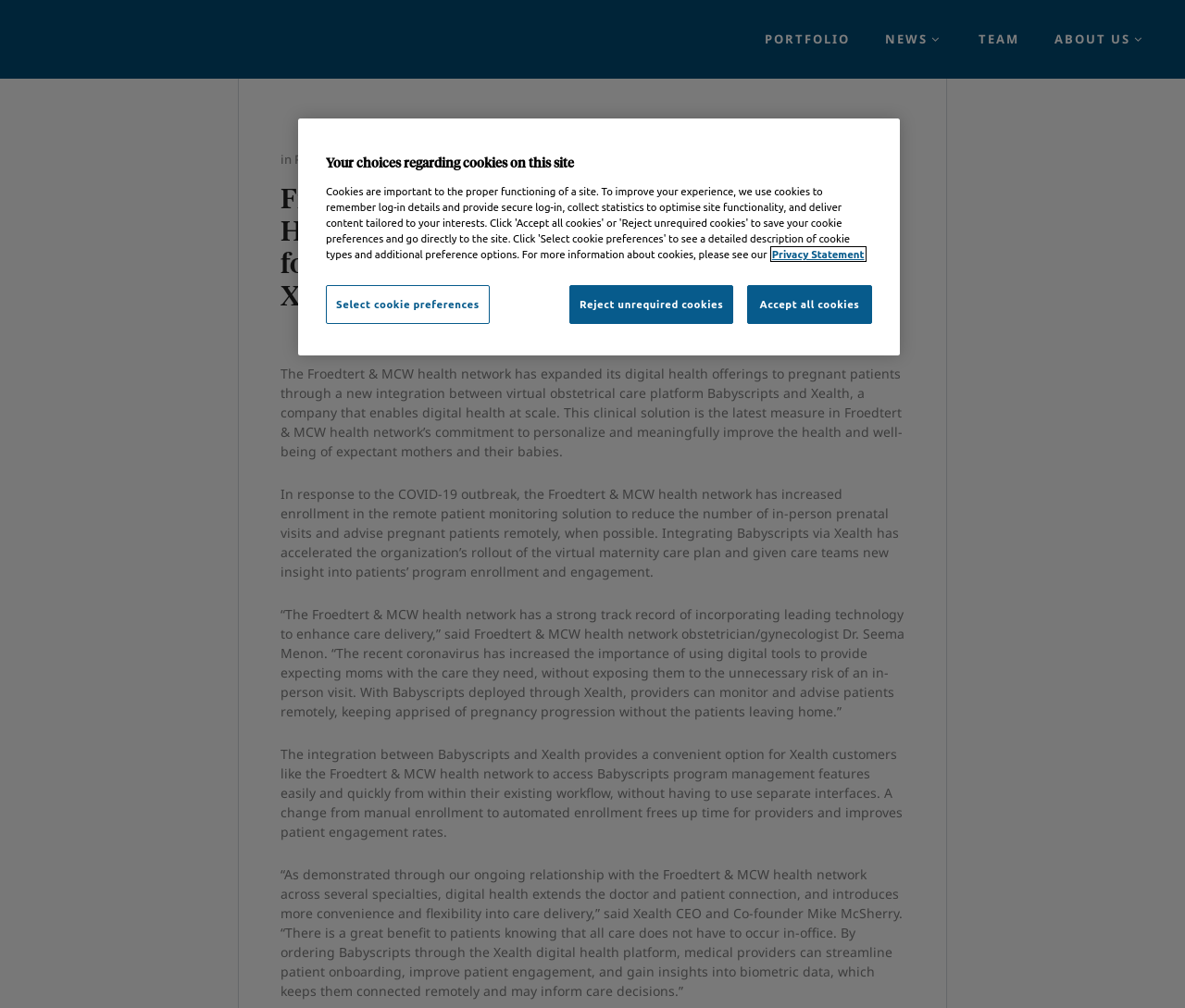Write an elaborate caption that captures the essence of the webpage.

The webpage is about Froedtert and the Medical College of Wisconsin Health Network expanding digital health options for pregnant patients with Babyscripts and Xealth. At the top, there are four links: "PORTFOLIO", "NEWS", "TEAM", and "ABOUT US". Below these links, there is a section with a heading that matches the title of the webpage. 

To the left of the heading, there are three links: "in", "Press Releases", and "0 Comments". The main content of the webpage consists of four paragraphs of text. The first paragraph explains the integration between Babyscripts and Xealth for remote patient monitoring. The second paragraph describes how the health network has increased enrollment in the remote patient monitoring solution to reduce in-person prenatal visits during the COVID-19 outbreak. The third paragraph features a quote from Dr. Seema Menon, an obstetrician/gynecologist at the health network, discussing the benefits of using digital tools to provide care to expecting mothers. The fourth paragraph explains how the integration between Babyscripts and Xealth provides a convenient option for Xealth customers to access Babyscripts program management features.

At the bottom of the webpage, there is a cookie banner with a heading "Your choices regarding cookies on this site". This section includes three buttons: "Select cookie preferences", "Reject unrequired cookies", and "Accept all cookies", as well as a link to "More information about your privacy" that opens in a new tab.